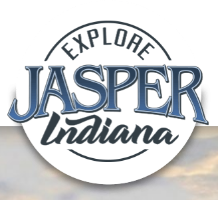What is the state where Jasper is located?
Provide a well-explained and detailed answer to the question.

The word 'Indiana' is styled in a flowing, cursive font below the city name, which suggests that Jasper is located in the state of Indiana.